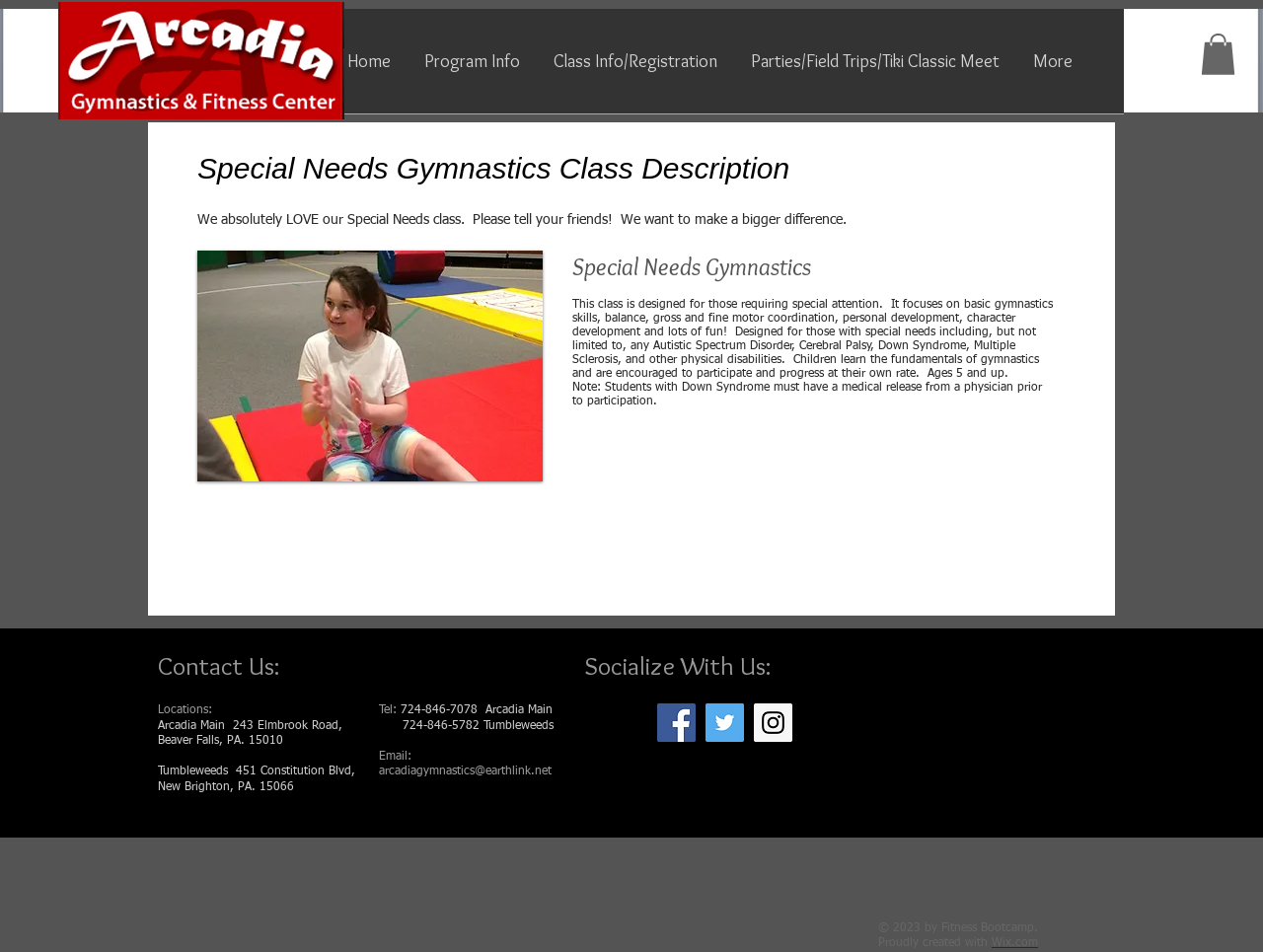Please predict the bounding box coordinates of the element's region where a click is necessary to complete the following instruction: "Click the More button". The coordinates should be represented by four float numbers between 0 and 1, i.e., [left, top, right, bottom].

[0.805, 0.009, 0.862, 0.133]